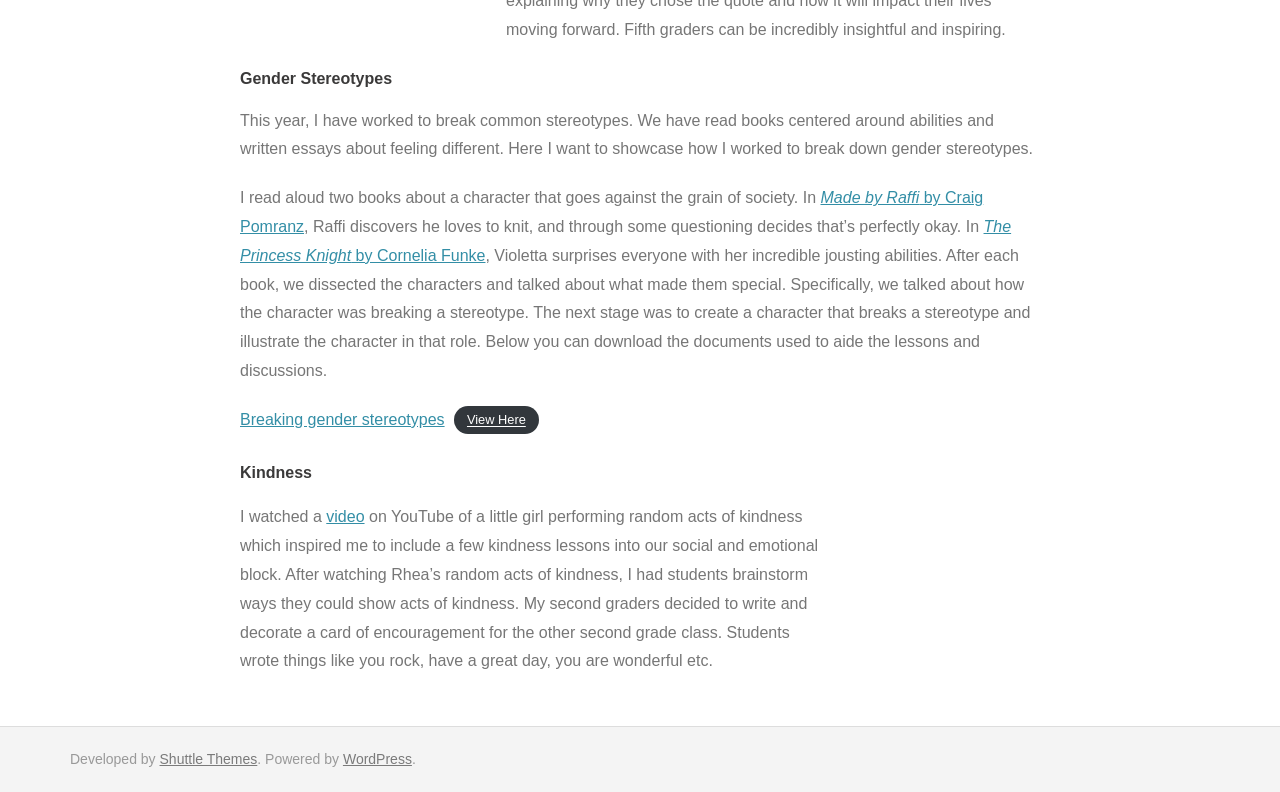Refer to the element description Made by Raffi and identify the corresponding bounding box in the screenshot. Format the coordinates as (top-left x, top-left y, bottom-right x, bottom-right y) with values in the range of 0 to 1.

[0.641, 0.239, 0.718, 0.26]